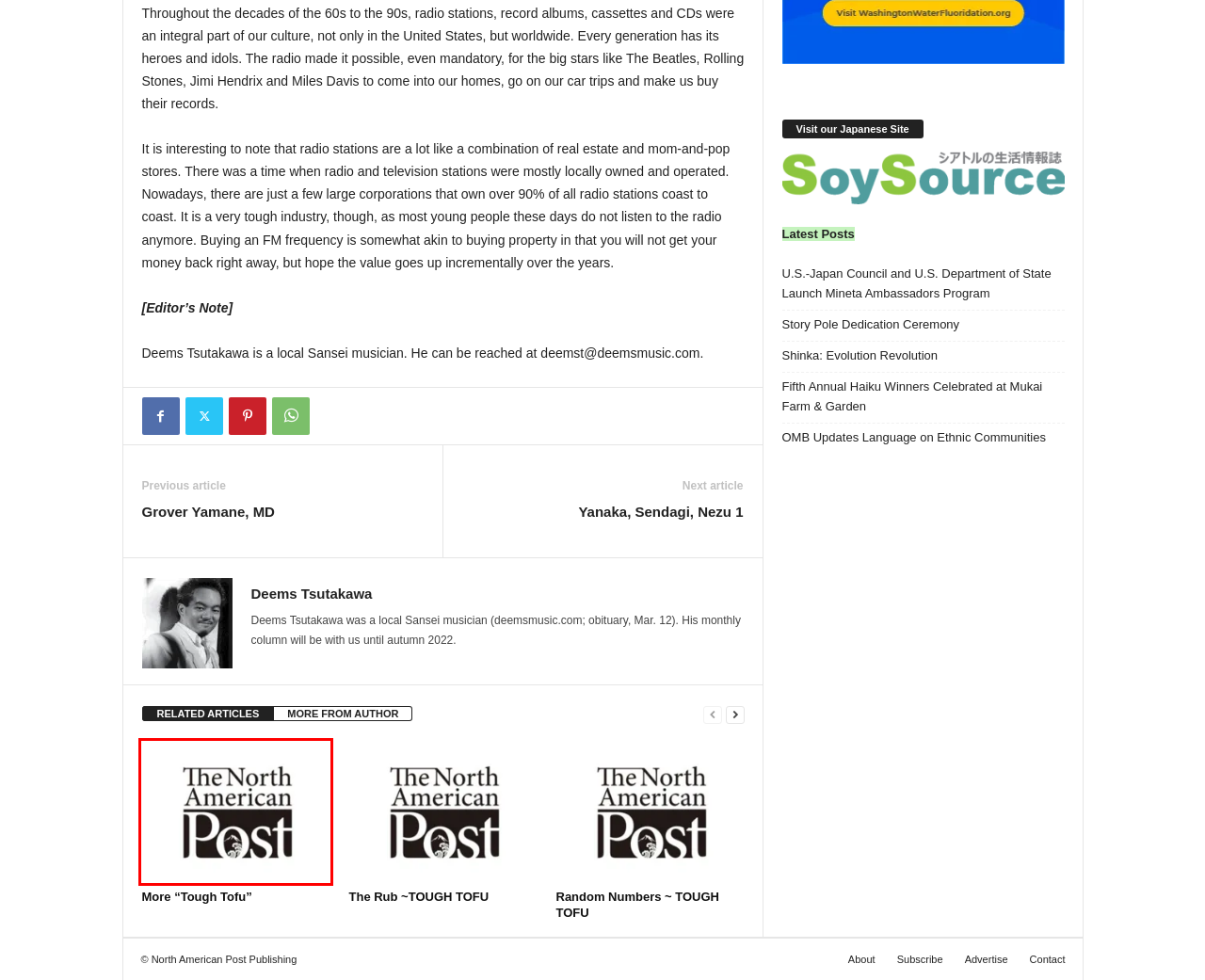Consider the screenshot of a webpage with a red bounding box around an element. Select the webpage description that best corresponds to the new page after clicking the element inside the red bounding box. Here are the candidates:
A. Random Numbers ~ TOUGH TOFU
B. Story Pole Dedication Ceremony
C. The Rub ~TOUGH TOFU
D. Shinka: Evolution Revolution
E. OMB Updates Language on Ethnic Communities
F. More “Tough Tofu”
G. Grover Yamane, MD
H. Fifth Annual Haiku Winners Celebrated at Mukai Farm & Garden

F